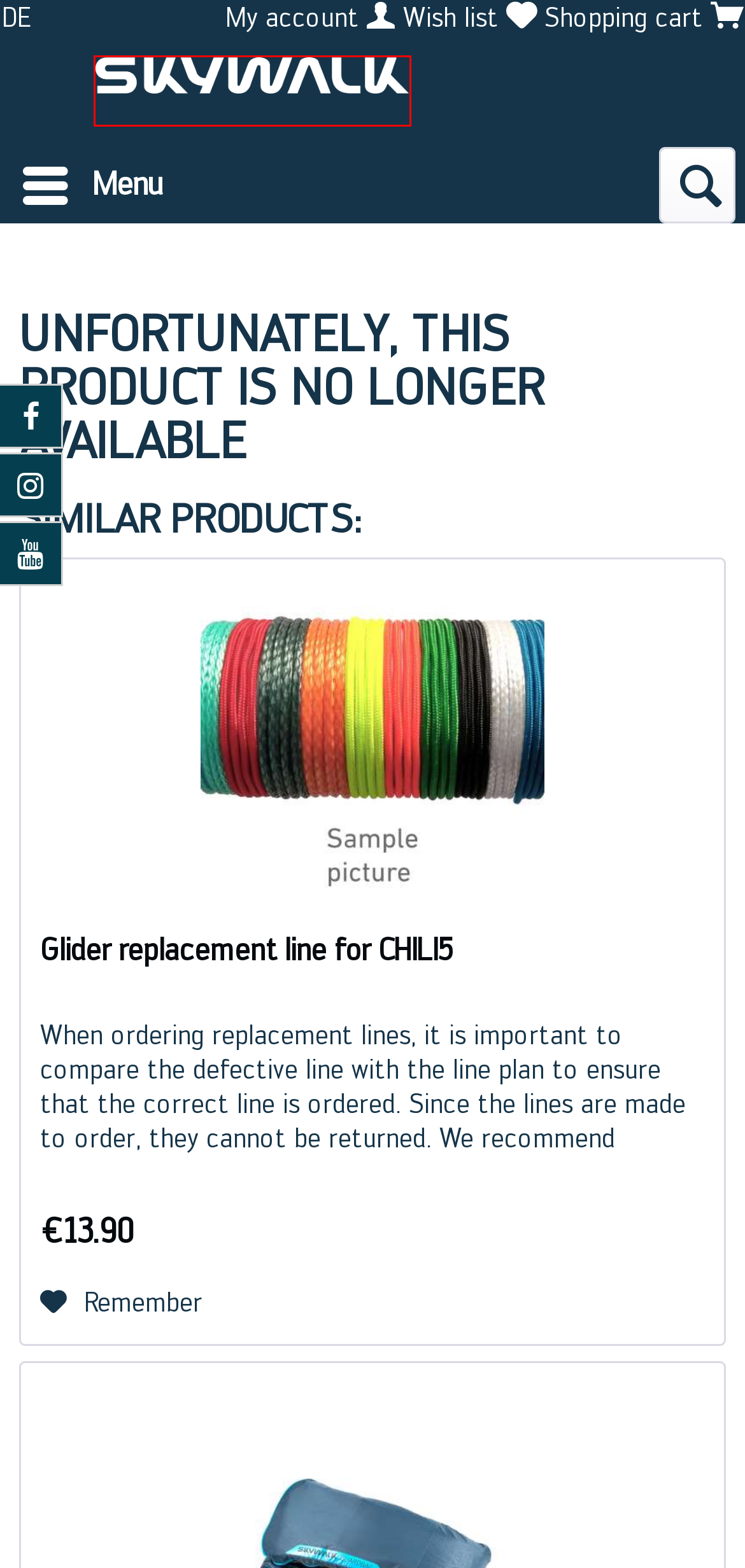You are given a screenshot of a webpage with a red bounding box around an element. Choose the most fitting webpage description for the page that appears after clicking the element within the red bounding box. Here are the candidates:
A. SPARE PARTS | skywalk shop
B. skywalk Online Shop | skywalk shop
C. Glider replacement line for CHILI5 | Replacement lines | Paraglider | SPARE PARTS | skywalk shop
D. Registration | skywalk shop
E. Wish list | skywalk shop
F. ACCESSORIES | skywalk shop
G. Shopping cart | skywalk shop
H. Carabiner FORAS | BREEZE | Harness | SPARE PARTS | skywalk shop

B